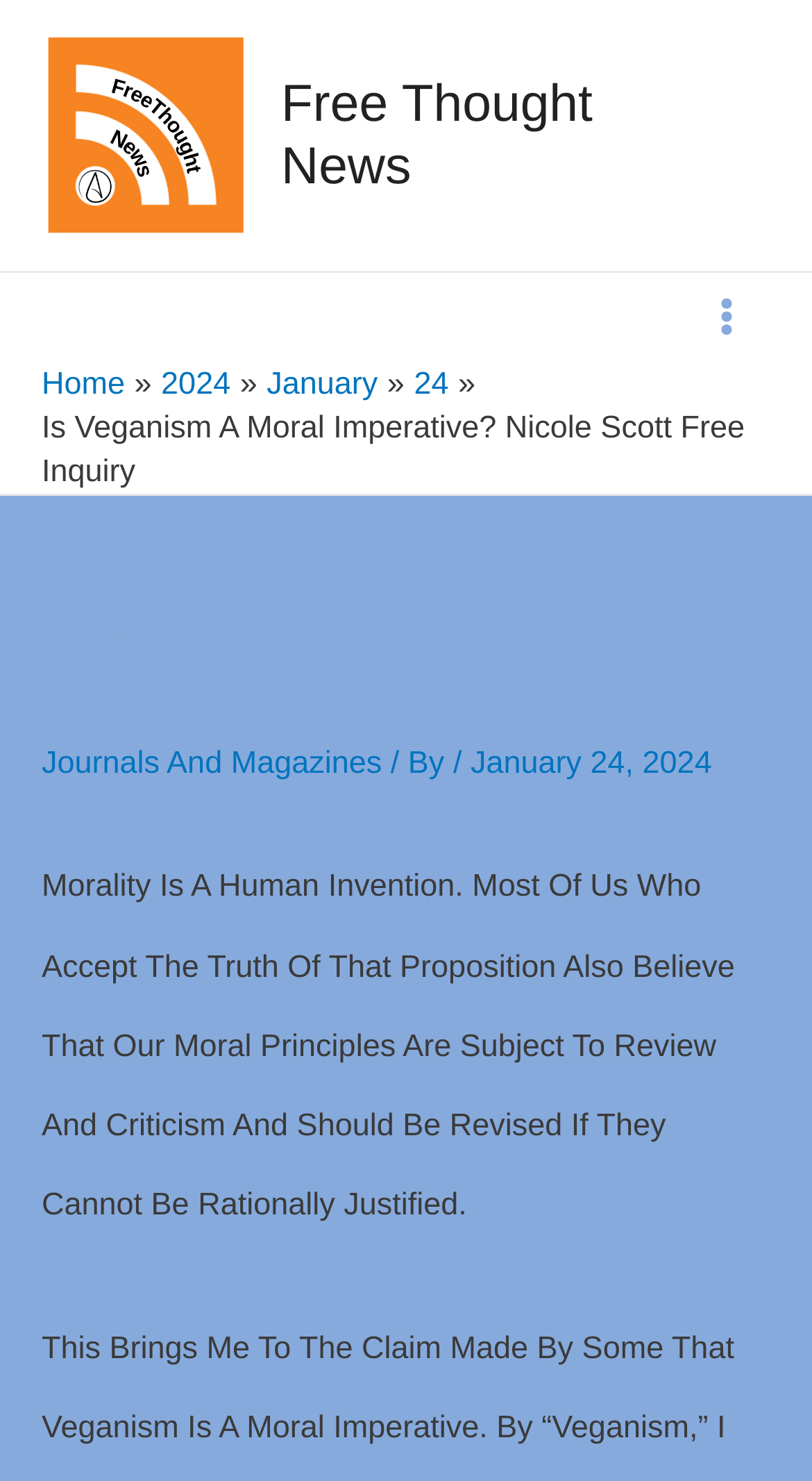Please determine the bounding box coordinates of the area that needs to be clicked to complete this task: 'Visit the Journals And Magazines page'. The coordinates must be four float numbers between 0 and 1, formatted as [left, top, right, bottom].

[0.051, 0.503, 0.47, 0.527]